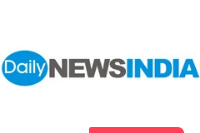What is the focus of Daily News India?
Look at the image and respond with a one-word or short-phrase answer.

Delivering timely news and information